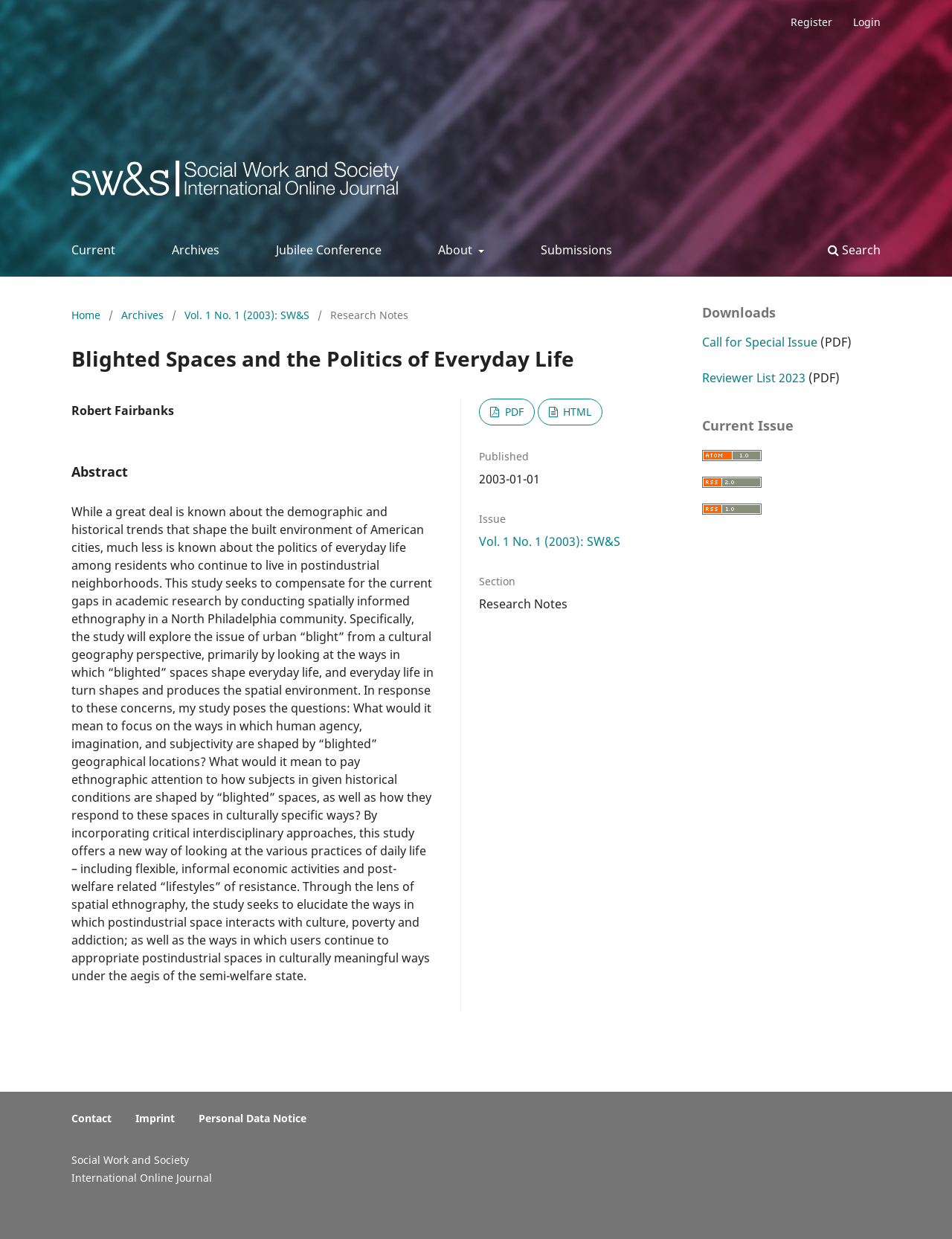Please identify the bounding box coordinates of the element I need to click to follow this instruction: "download the article in PDF".

[0.503, 0.322, 0.561, 0.343]